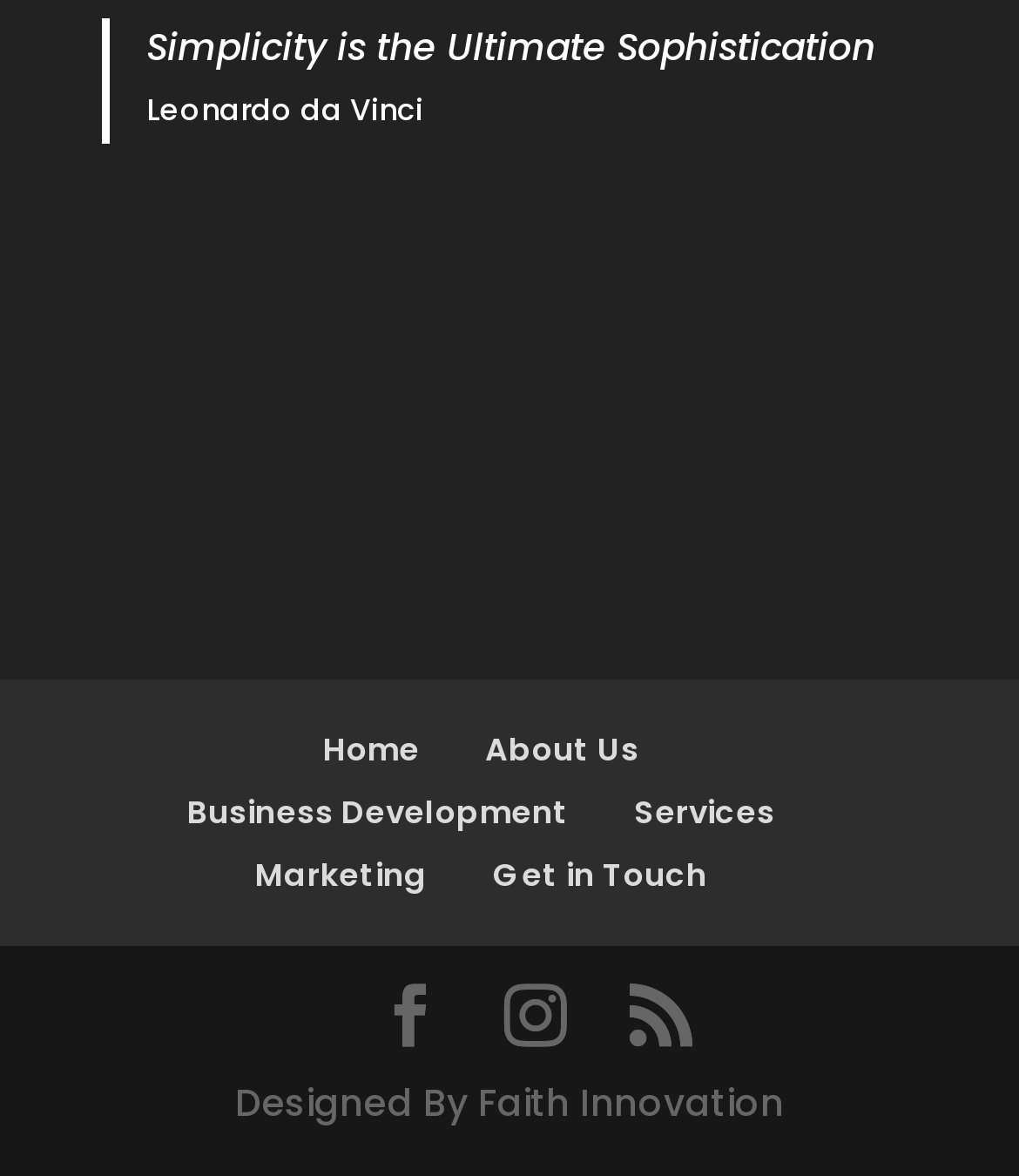Answer the question in one word or a short phrase:
What is the quote on the top of the page?

Simplicity is the Ultimate Sophistication